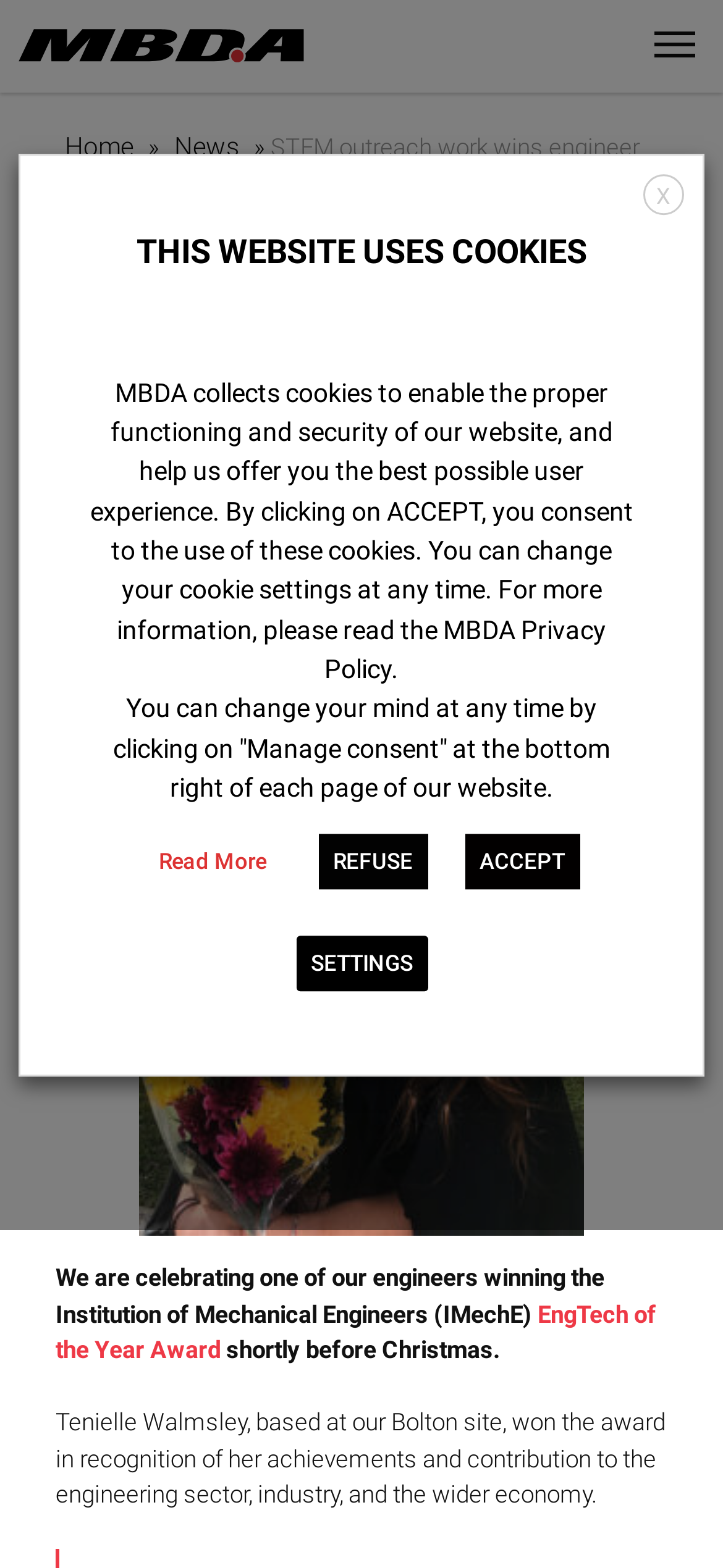Identify the bounding box for the described UI element. Provide the coordinates in (top-left x, top-left y, bottom-right x, bottom-right y) format with values ranging from 0 to 1: Solutions and services

[0.0, 0.19, 1.0, 0.249]